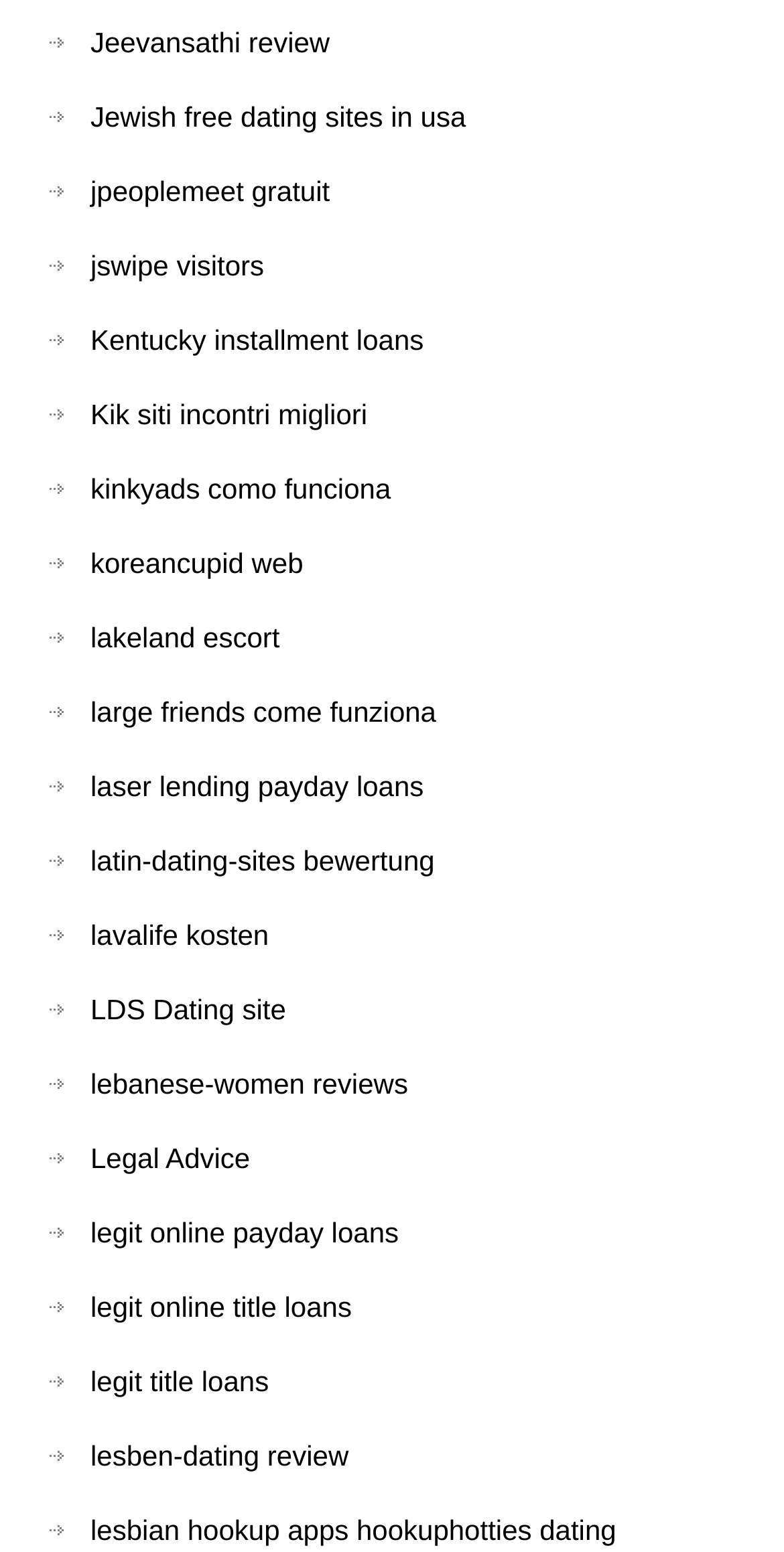How many links are on this webpage?
Provide a short answer using one word or a brief phrase based on the image.

20+